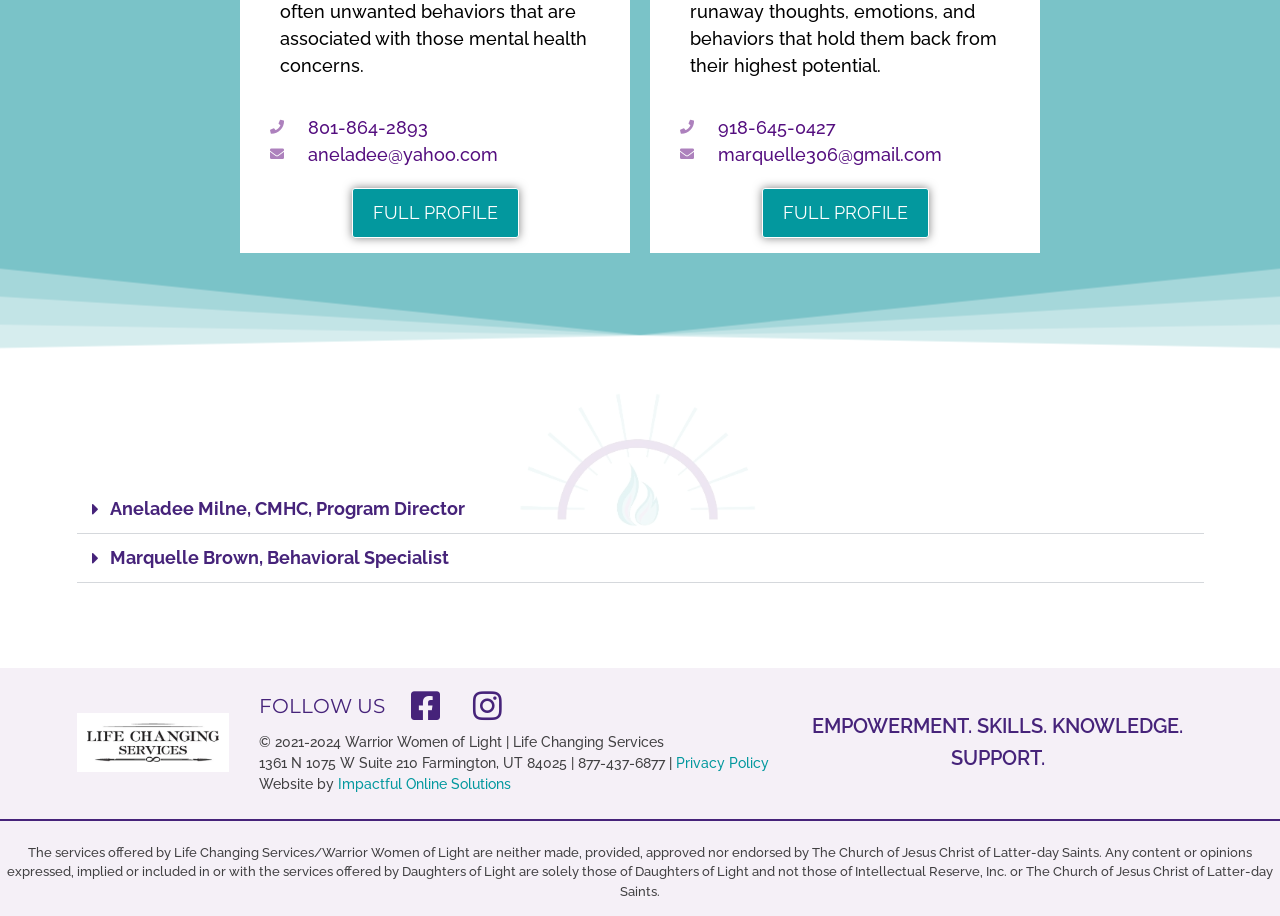Please find the bounding box coordinates of the element's region to be clicked to carry out this instruction: "Read the privacy policy".

[0.528, 0.825, 0.601, 0.842]